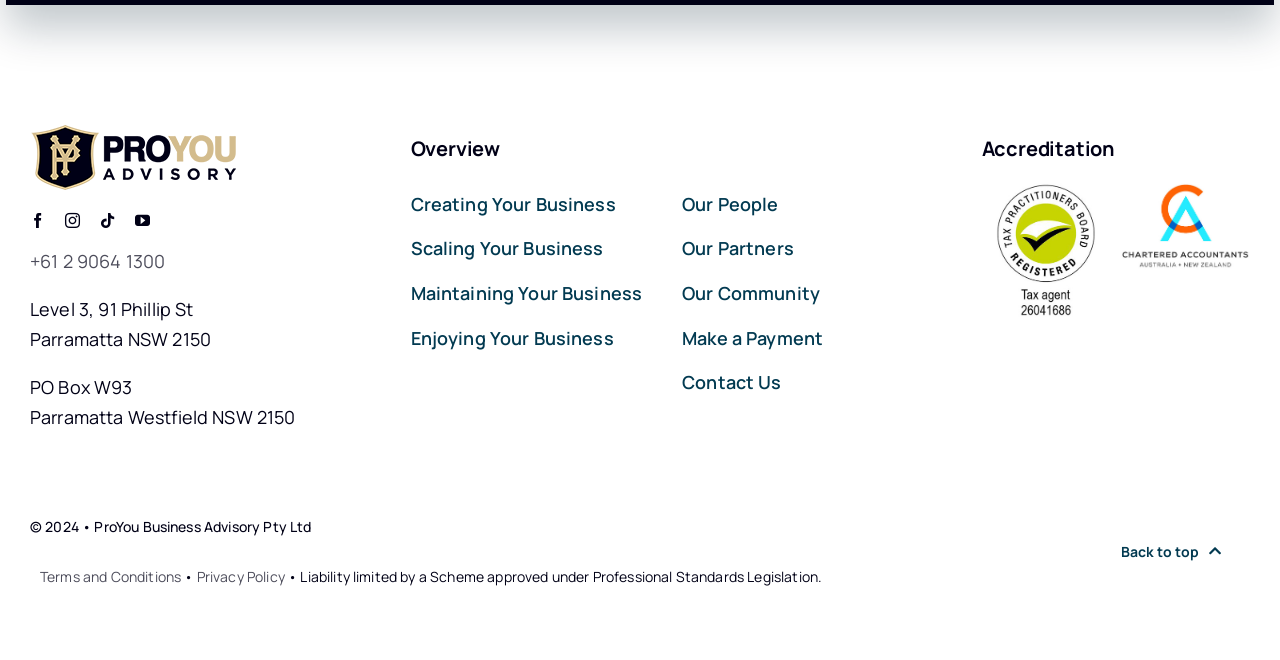Highlight the bounding box coordinates of the element that should be clicked to carry out the following instruction: "View ProYou Business Advisory's accreditation from Tax Practitioners Board". The coordinates must be given as four float numbers ranging from 0 to 1, i.e., [left, top, right, bottom].

[0.778, 0.271, 0.856, 0.312]